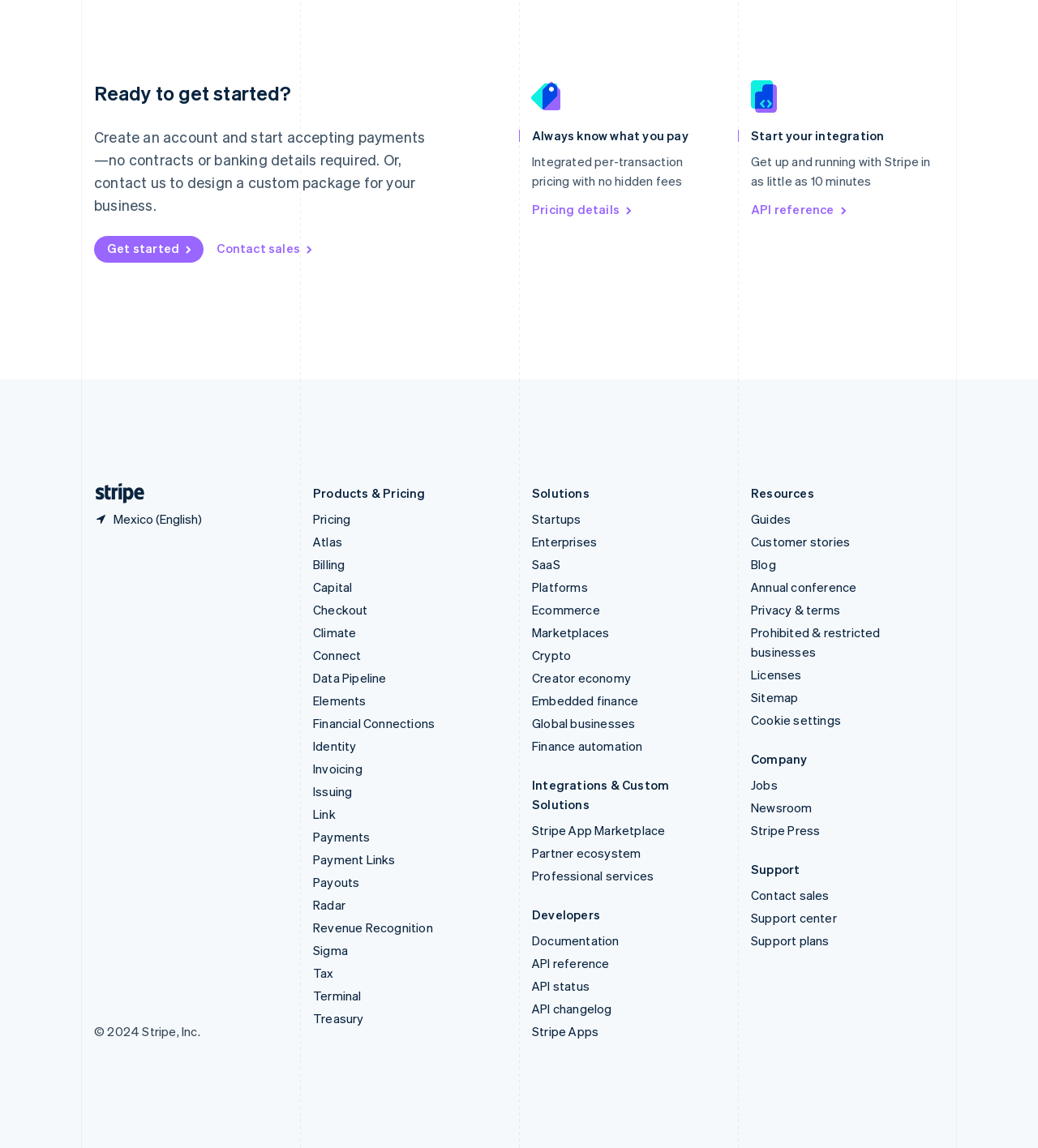Please find the bounding box coordinates of the section that needs to be clicked to achieve this instruction: "View pricing details".

[0.512, 0.172, 0.611, 0.195]